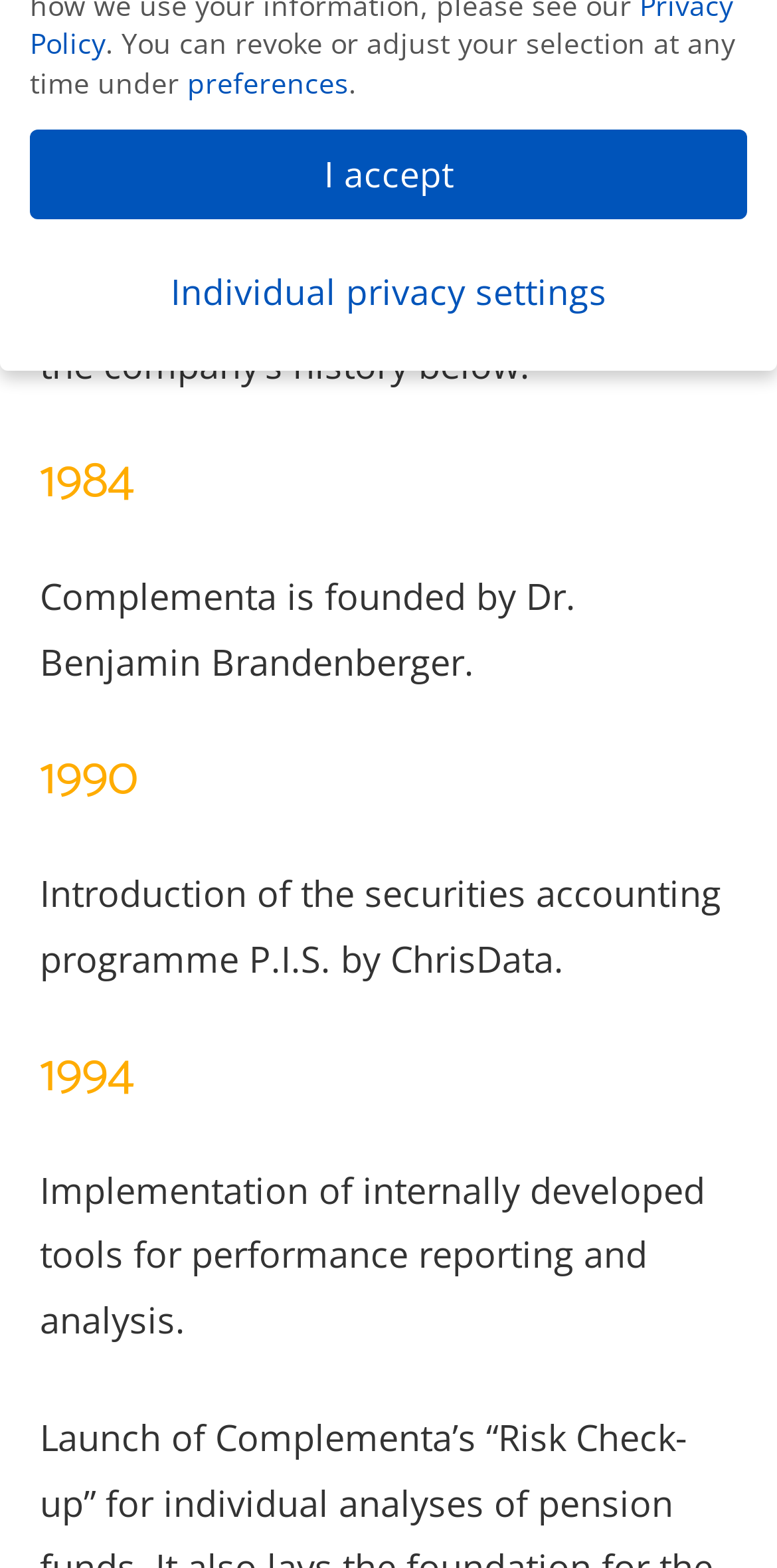Determine the bounding box coordinates of the UI element described by: "Back".

[0.469, 0.648, 0.531, 0.666]